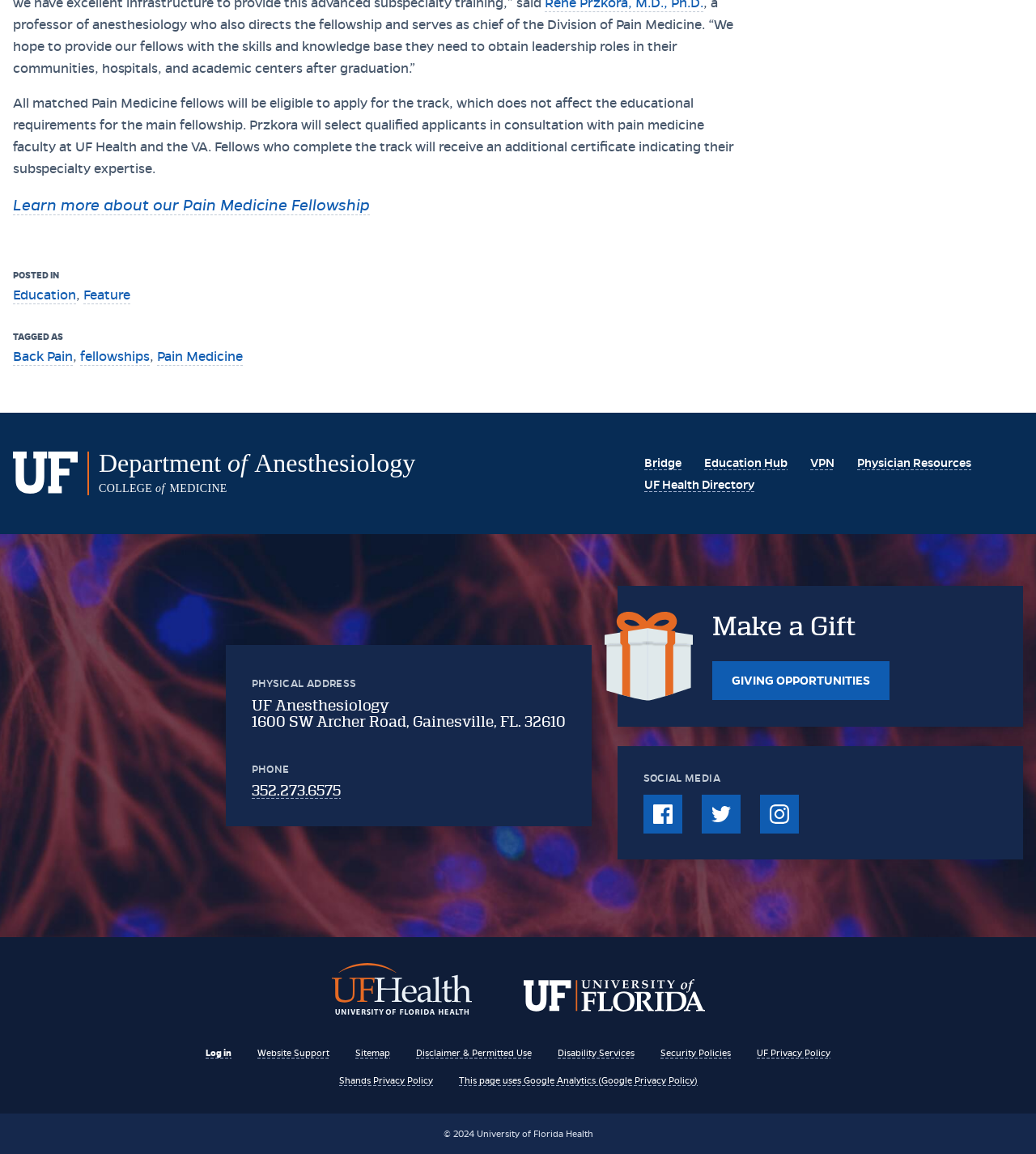Please identify the coordinates of the bounding box that should be clicked to fulfill this instruction: "Learn more about our Pain Medicine Fellowship".

[0.012, 0.169, 0.357, 0.187]